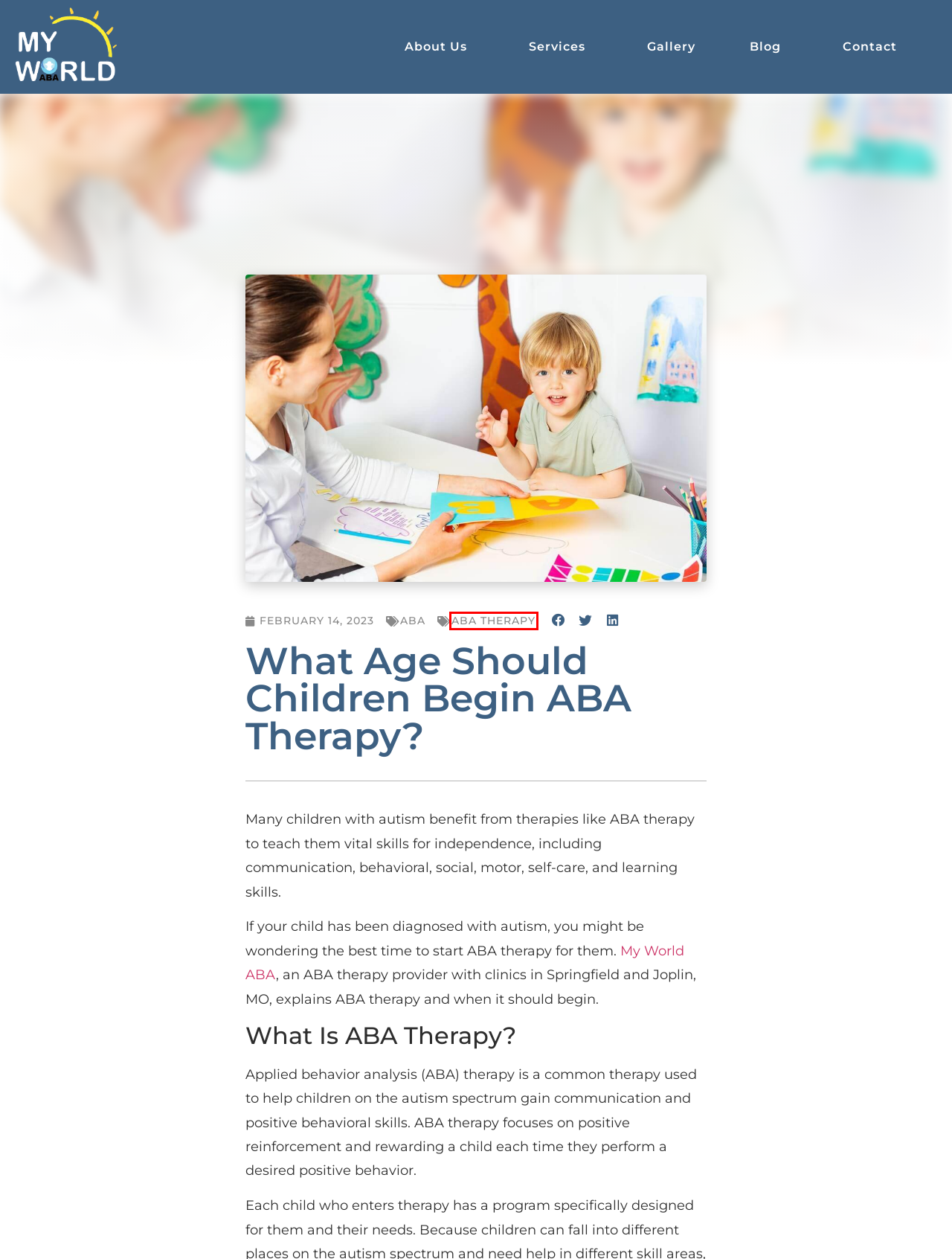You are presented with a screenshot of a webpage that includes a red bounding box around an element. Determine which webpage description best matches the page that results from clicking the element within the red bounding box. Here are the candidates:
A. Services of My World ABA, Autism Services in Springfield and Joplin
B. ABA Blogs Written by My World ABA in Springfield, MO
C. Contact Us, ABA Services & Autism Treatment in Springfield and Joplin
D. My World ABA, Autism Assessment & Treatment in Springfield and Joplin
E. Blogs by My World ABA, Autism Services in Springfield and Joplin
F. ABA Therapy Blogs by My World ABA
G. Photo Gallery, My World ABA, Springfield and Joplin
H. About My World ABA Autism Services in Springfield and Joplin, MO

F